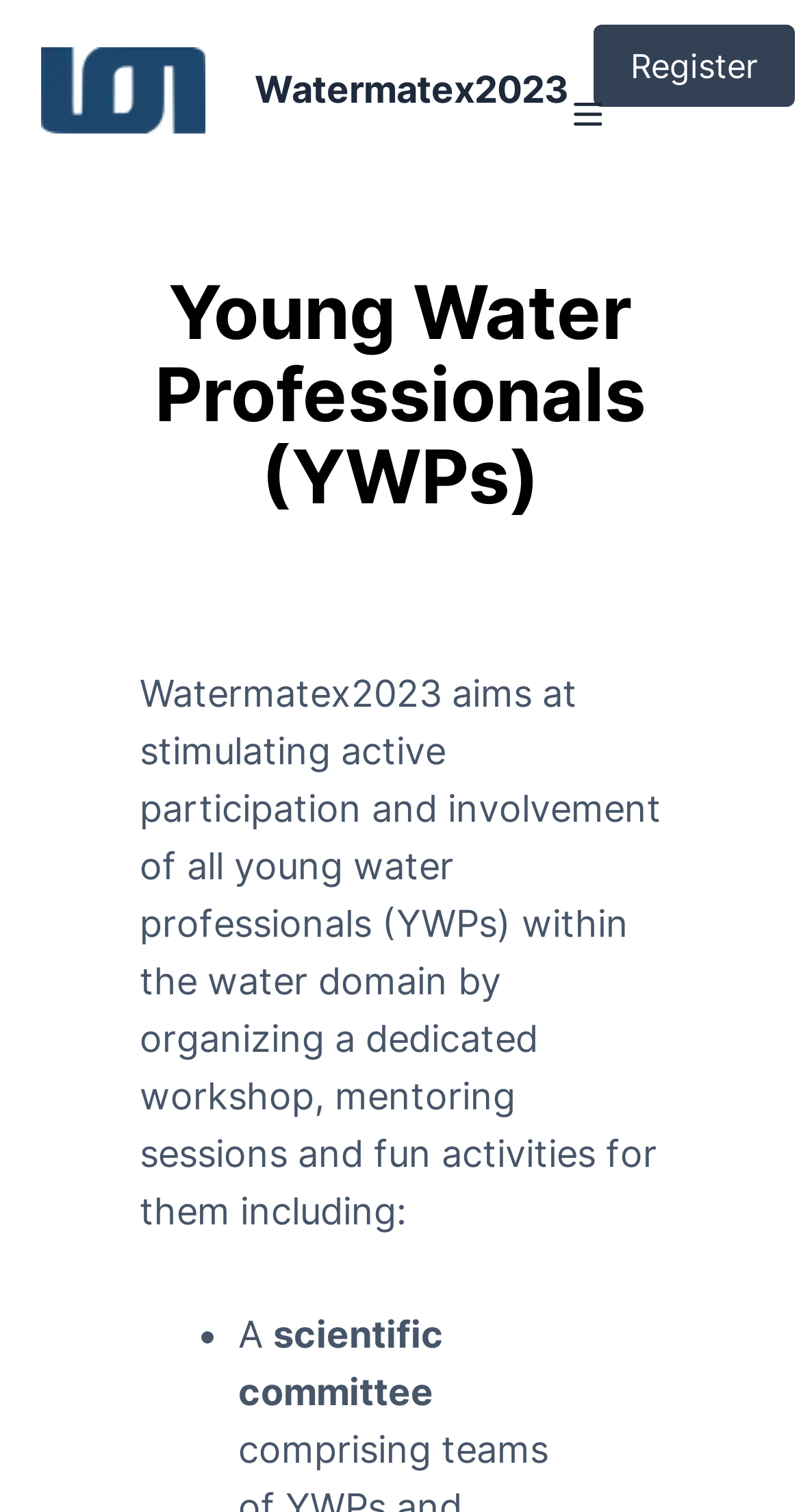What is the principal heading displayed on the webpage?

Young Water Professionals (YWPs)